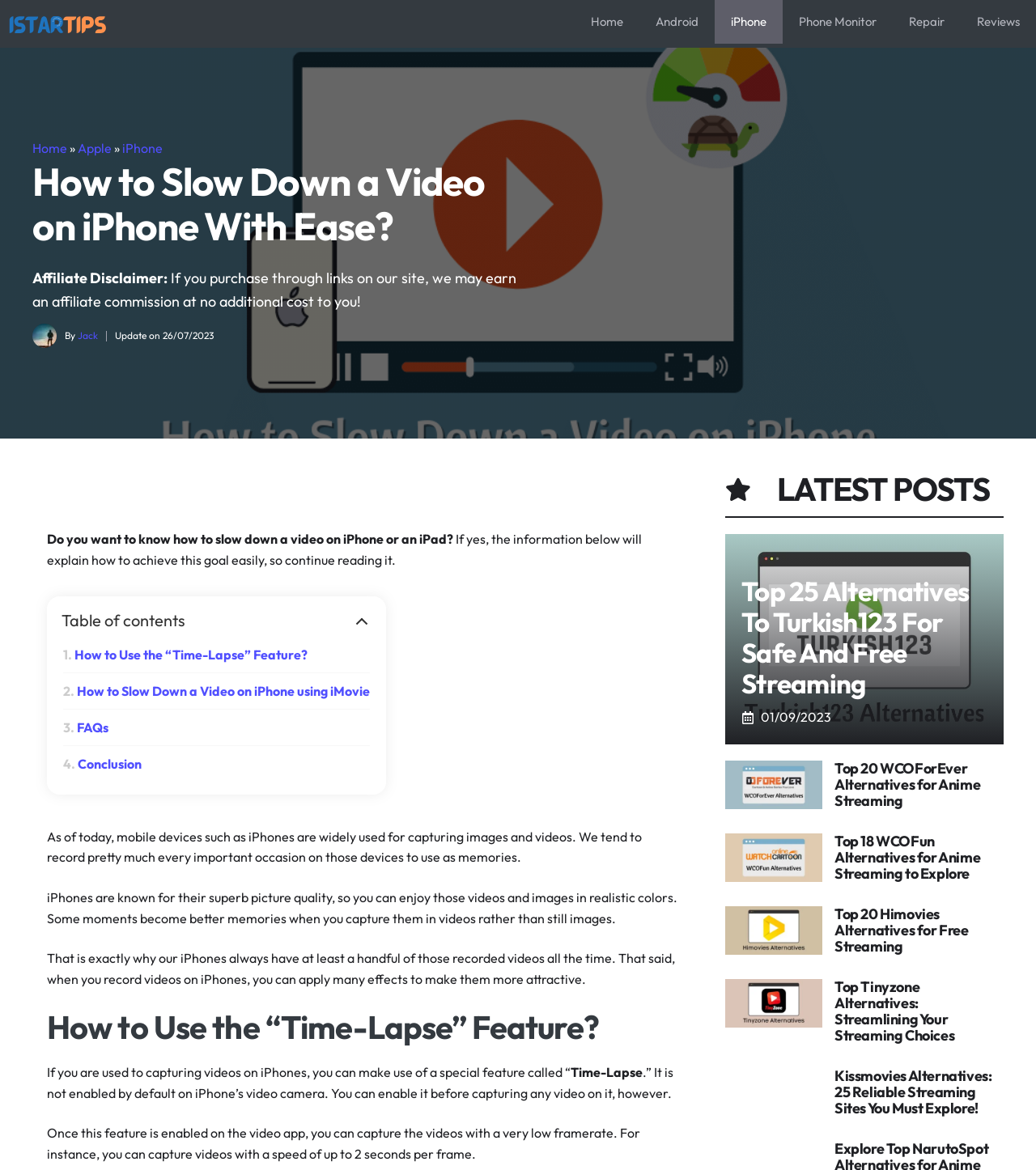Provide a short answer to the following question with just one word or phrase: What is the topic of the webpage?

Slowing down a video on iPhone